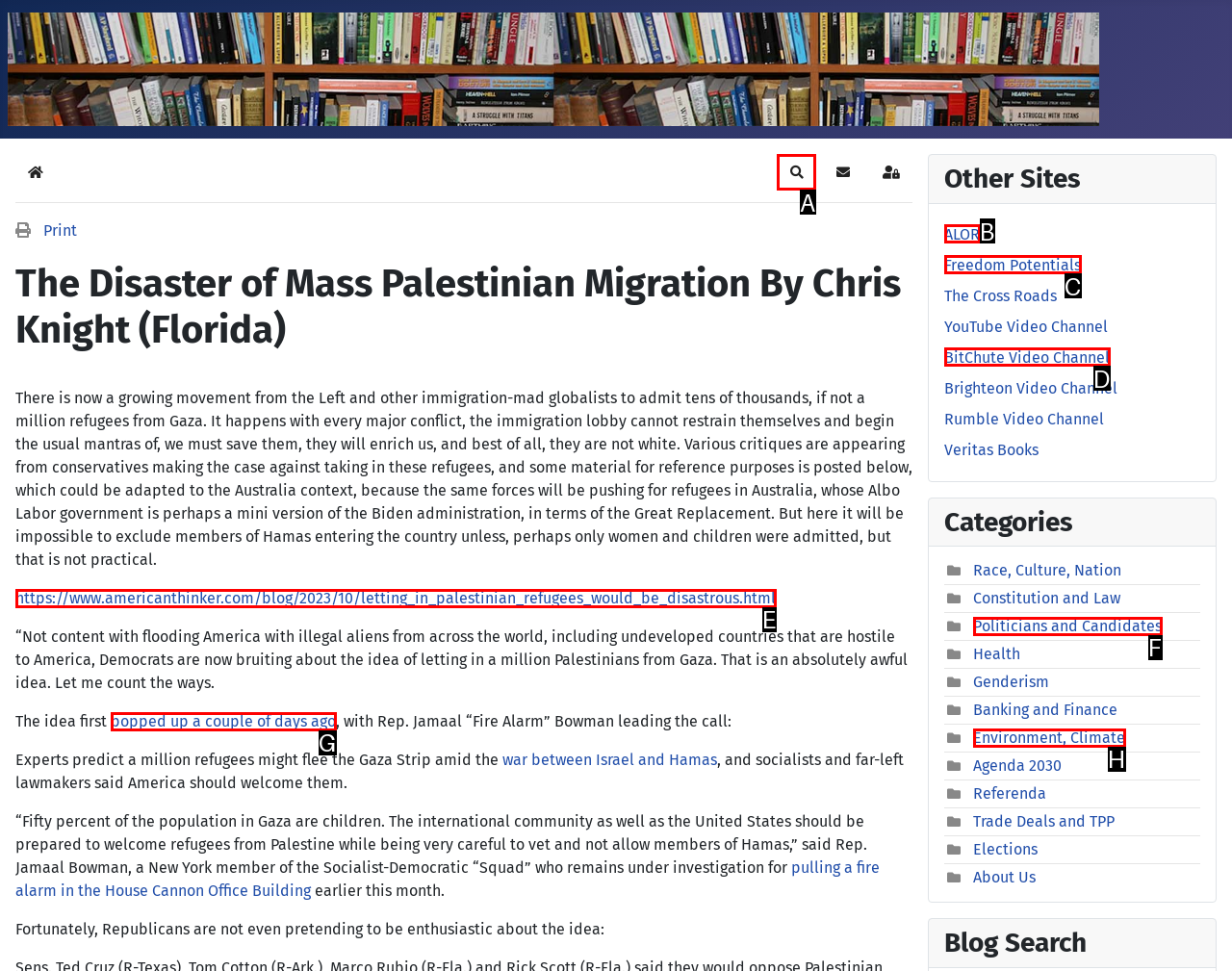Select the correct option from the given choices to perform this task: Click the 'Search' button. Provide the letter of that option.

A